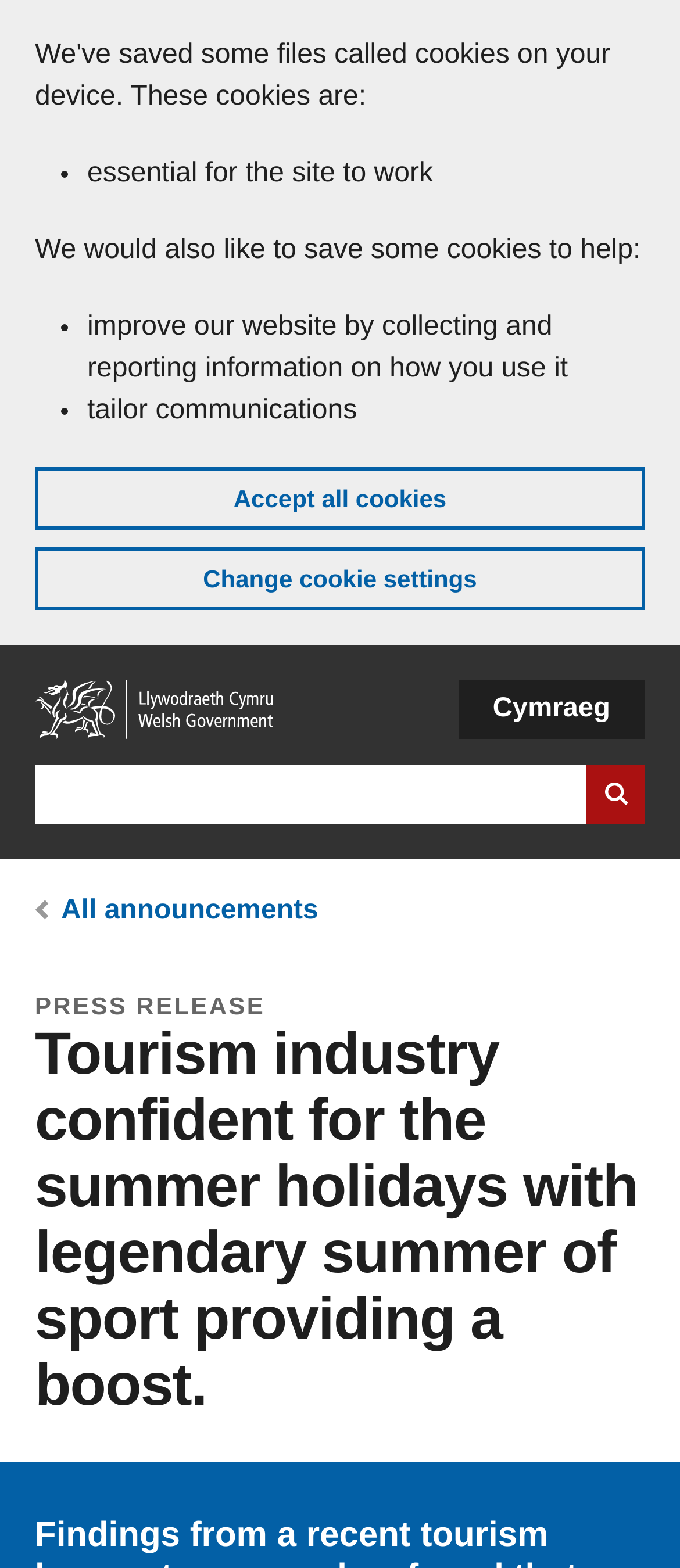Please pinpoint the bounding box coordinates for the region I should click to adhere to this instruction: "Change language to Cymraeg".

[0.673, 0.433, 0.949, 0.471]